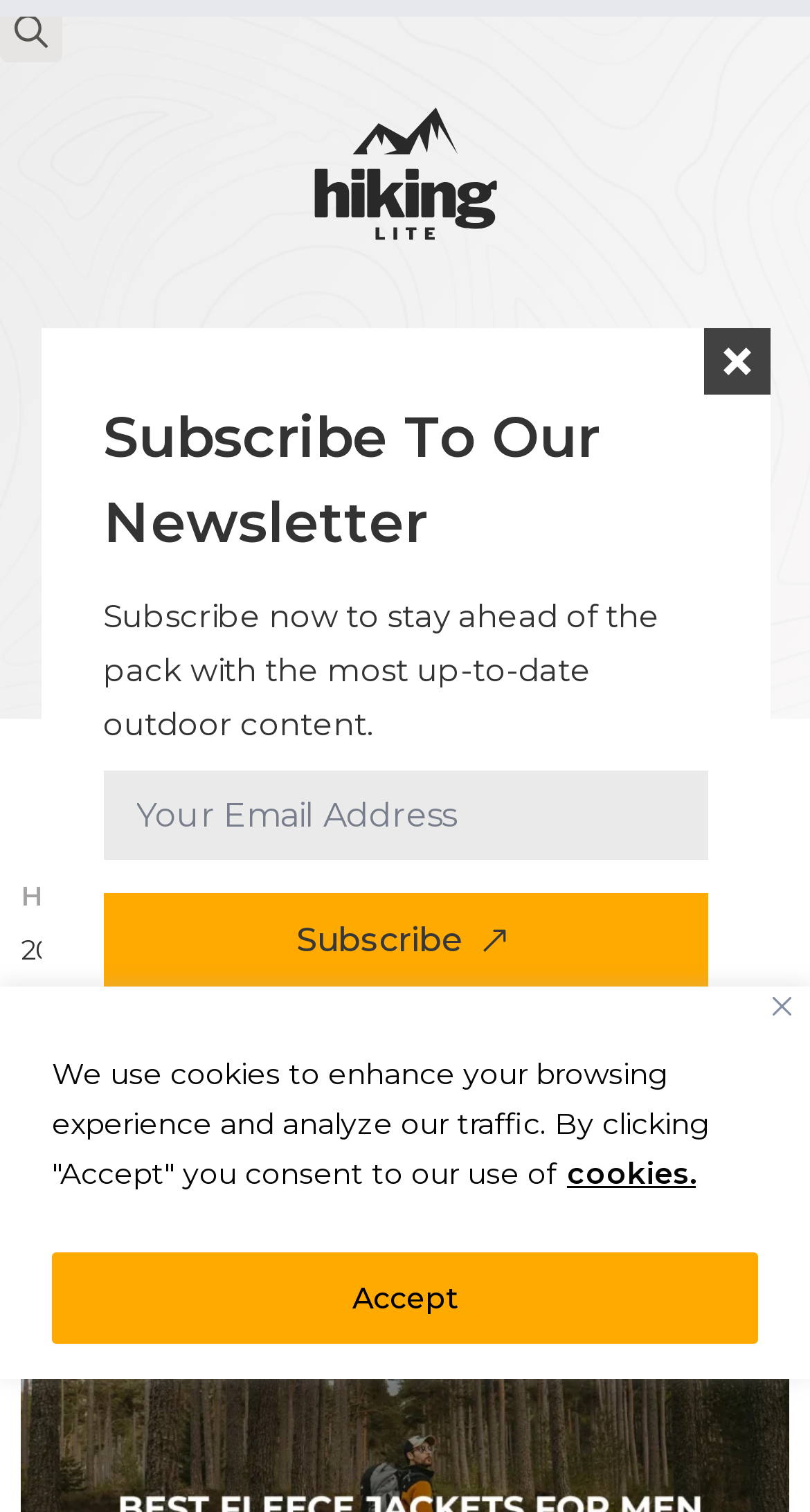Answer briefly with one word or phrase:
What is the function of the button at the bottom right?

Back to top